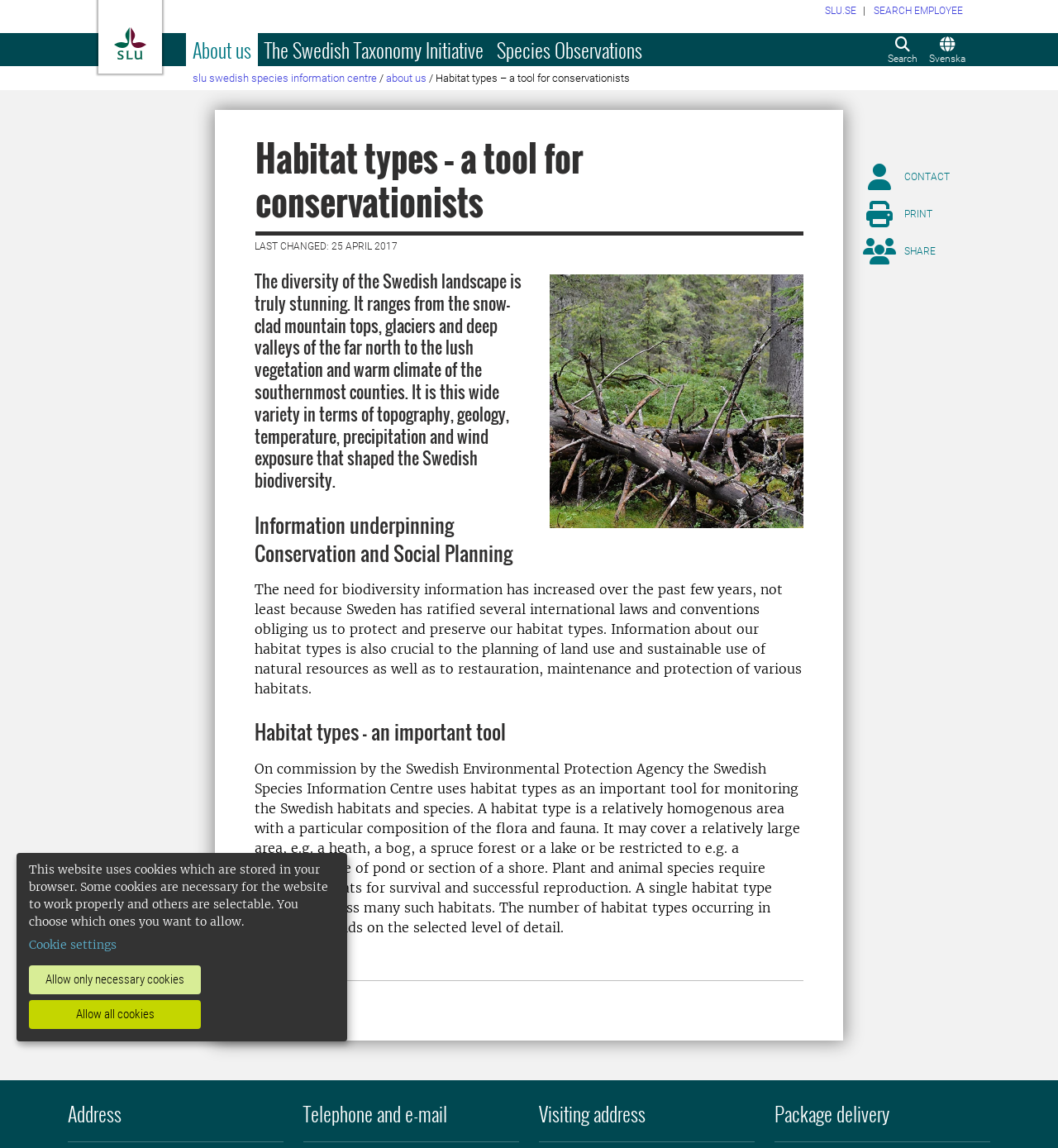Please specify the bounding box coordinates of the clickable region to carry out the following instruction: "Learn about SLU". The coordinates should be four float numbers between 0 and 1, in the format [left, top, right, bottom].

[0.78, 0.004, 0.809, 0.014]